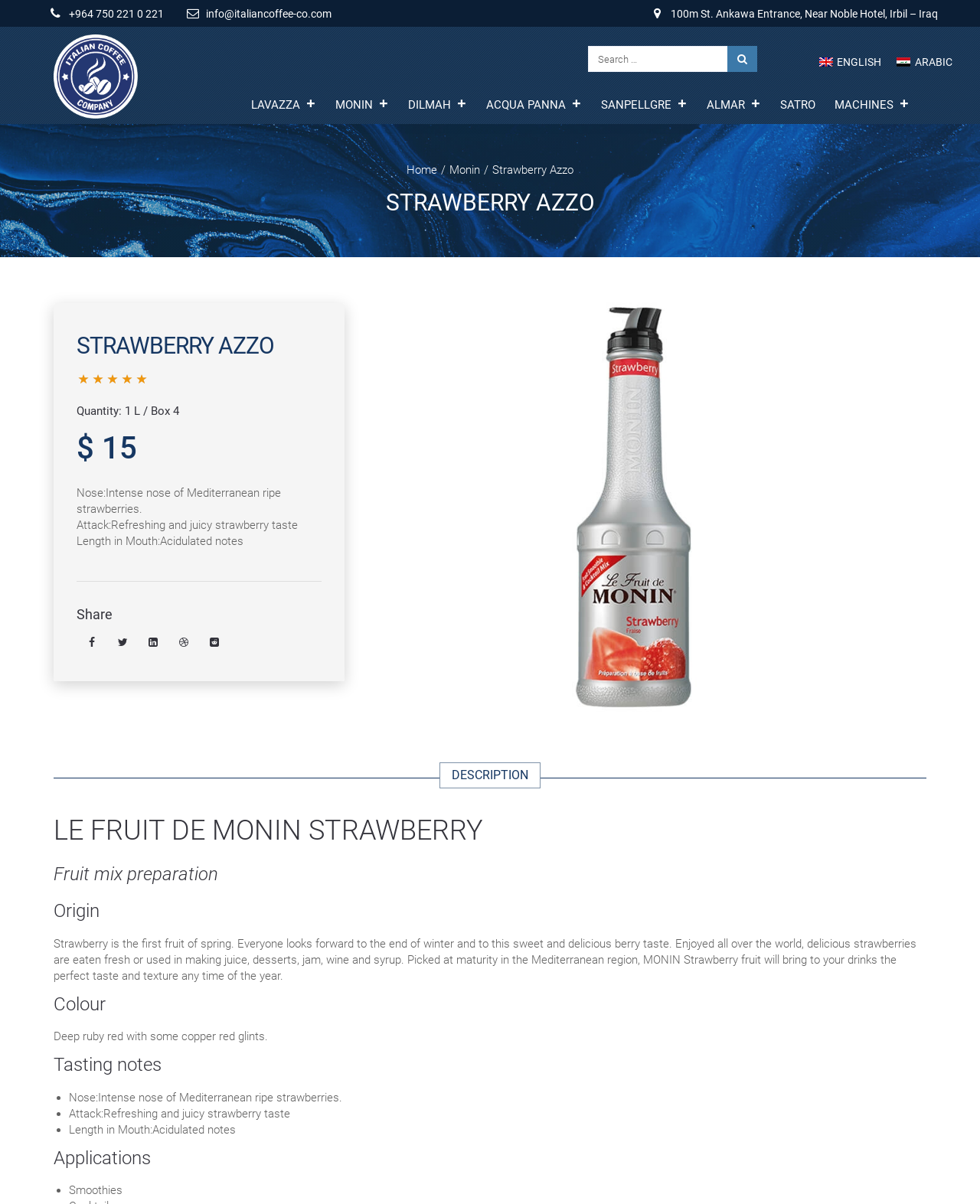Respond with a single word or short phrase to the following question: 
What is the price of the product?

$ 15